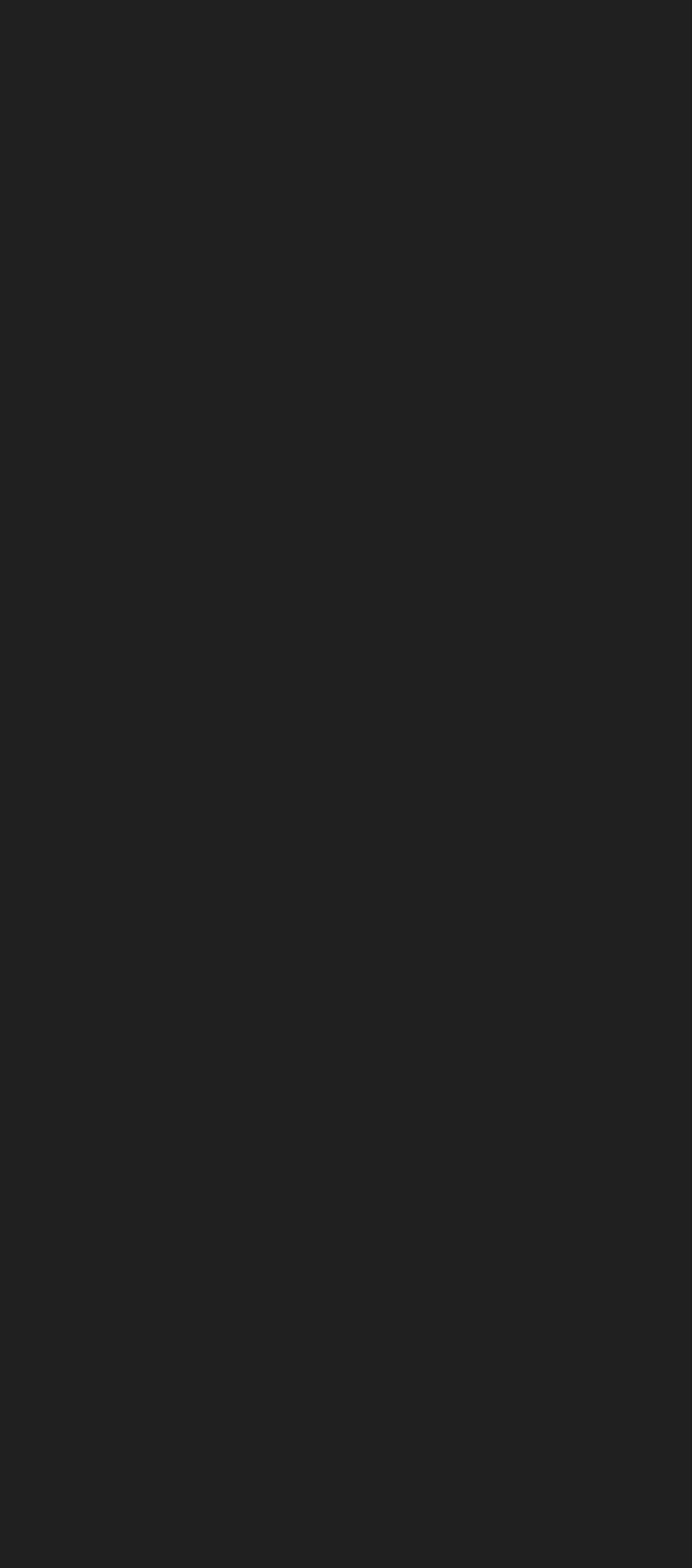Find the bounding box coordinates of the area to click in order to follow the instruction: "View Perth weather forecast".

None